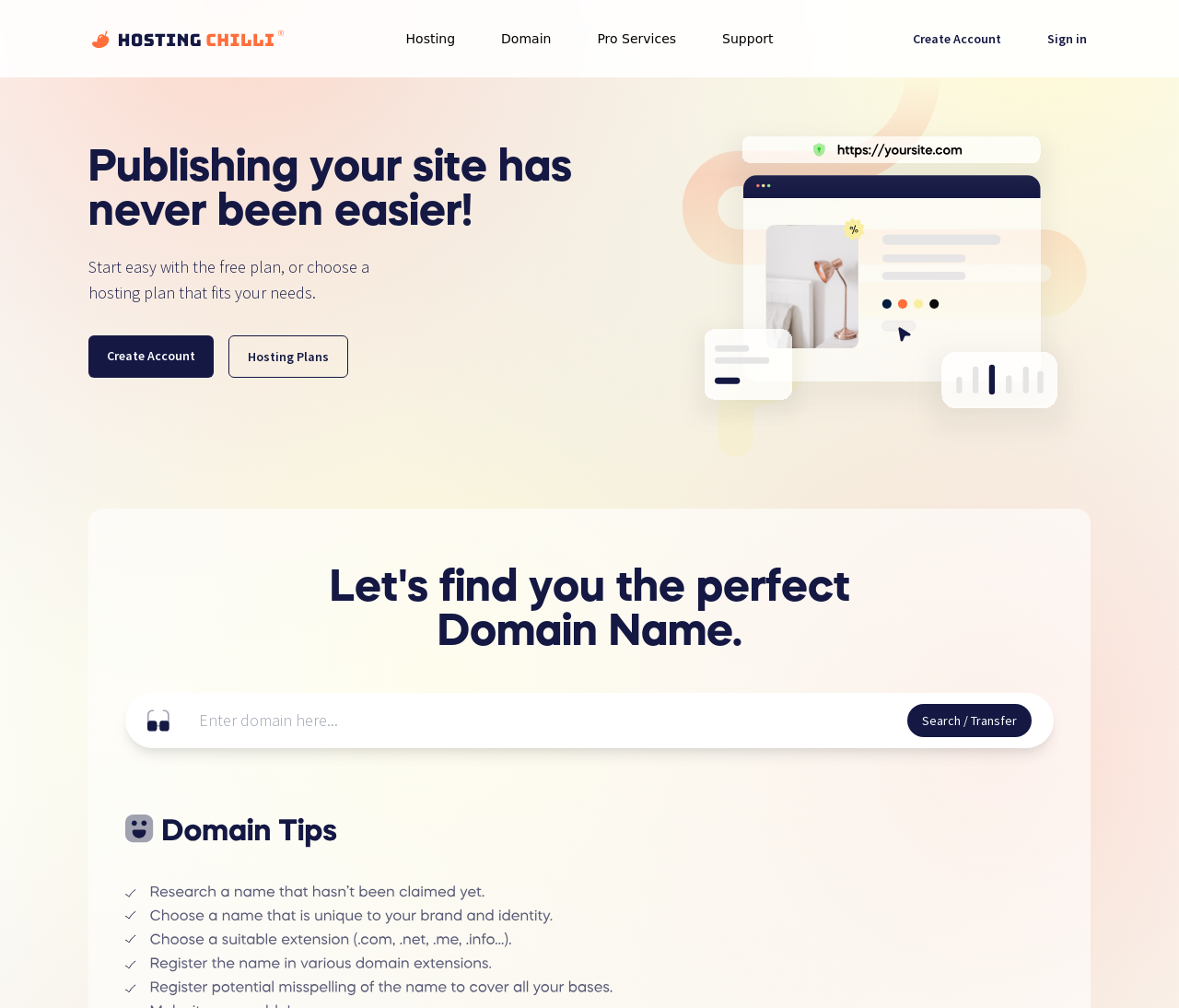Based on the image, please respond to the question with as much detail as possible:
What is the purpose of the 'Search / Transfer' button?

The 'Search / Transfer' button is located next to the textbox where users can enter a domain name, suggesting that its purpose is to search for or transfer a domain name.